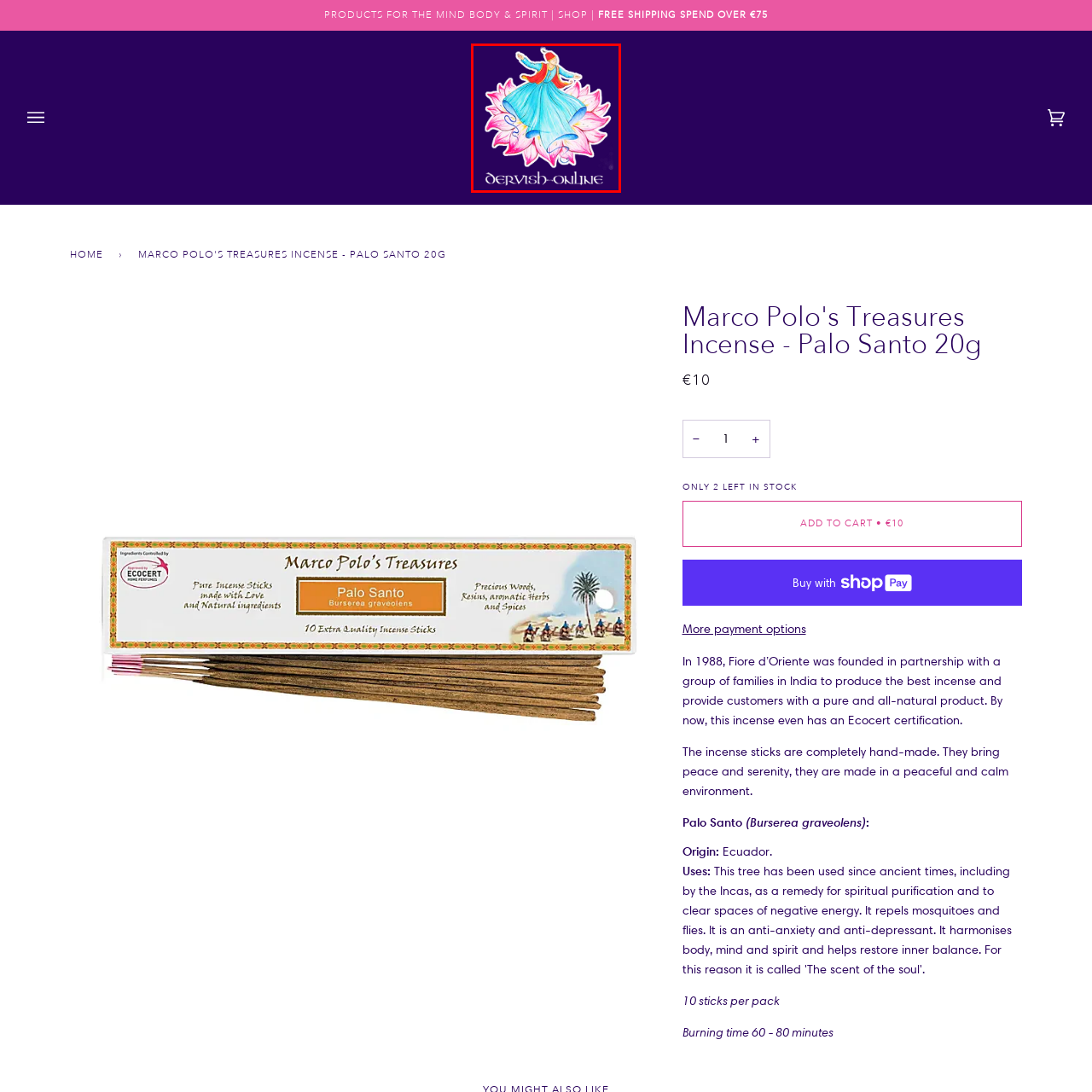Give a thorough and detailed explanation of the image enclosed by the red border.

The image features a vibrant logo for "Dervish Online," showcasing a colorful depiction of a whirling dervish dressed in traditional attire. The figure is gracefully spinning, symbolizing spiritual journey and connection with the divine. Surrounding the dervish is a beautifully illustrated lotus flower, representing purity and enlightenment. The background is a deep purple, enhancing the overall aesthetic and emphasizing the spiritual theme. The text "dervish-online" is elegantly displayed beneath the imagery, complementing the artistic design and inviting viewers to engage with the offerings related to mind, body, and spirit.